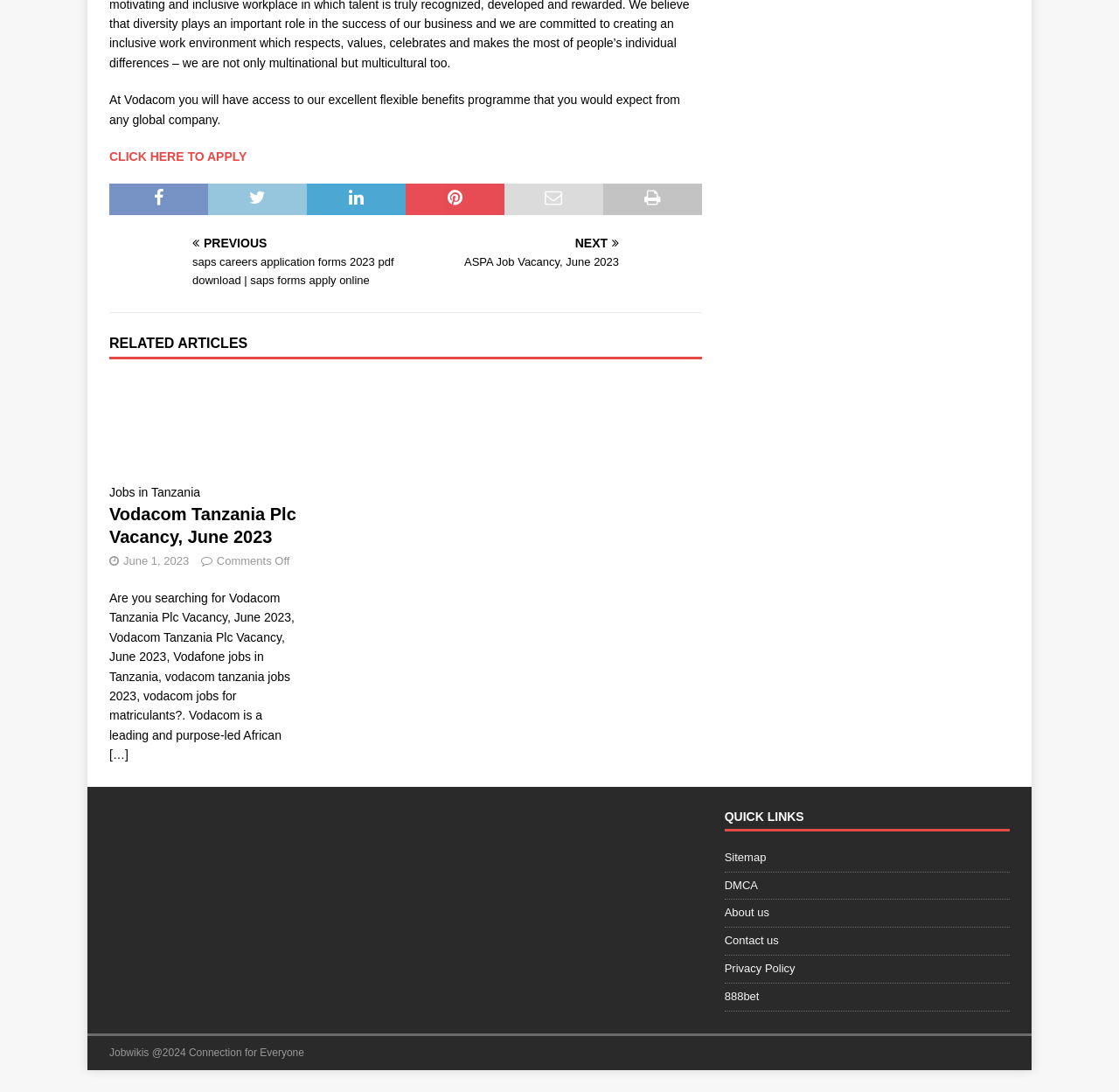What is the company mentioned in the first sentence?
Based on the screenshot, give a detailed explanation to answer the question.

The first sentence on the webpage mentions 'At Vodacom you will have access to our excellent flexible benefits programme that you would expect from any global company.' Therefore, the company mentioned is Vodacom.